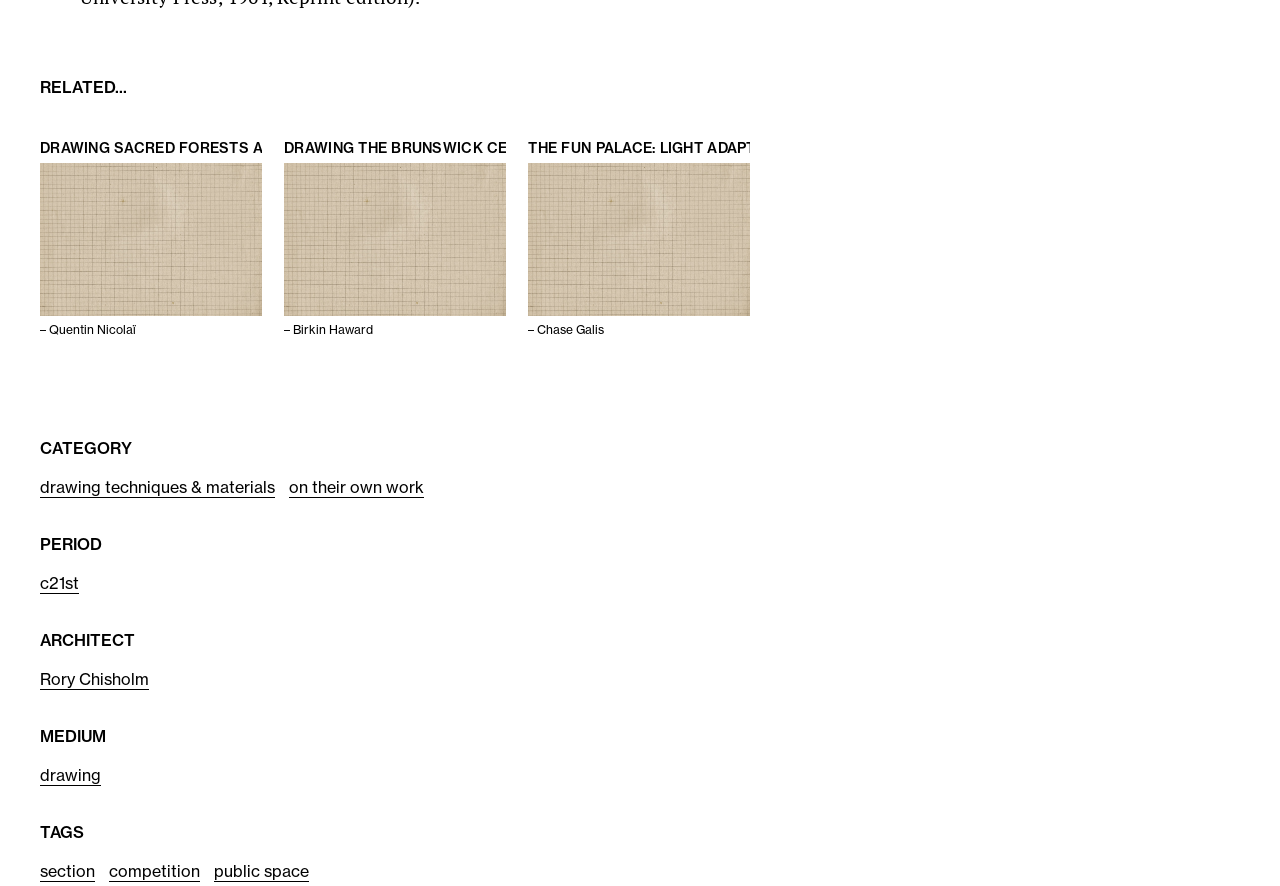What is the category of the drawing projects?
Could you give a comprehensive explanation in response to this question?

The webpage has a section labeled 'CATEGORY' with links to different categories, and one of the links is 'drawing techniques & materials', which suggests that this is one of the categories of the drawing projects.